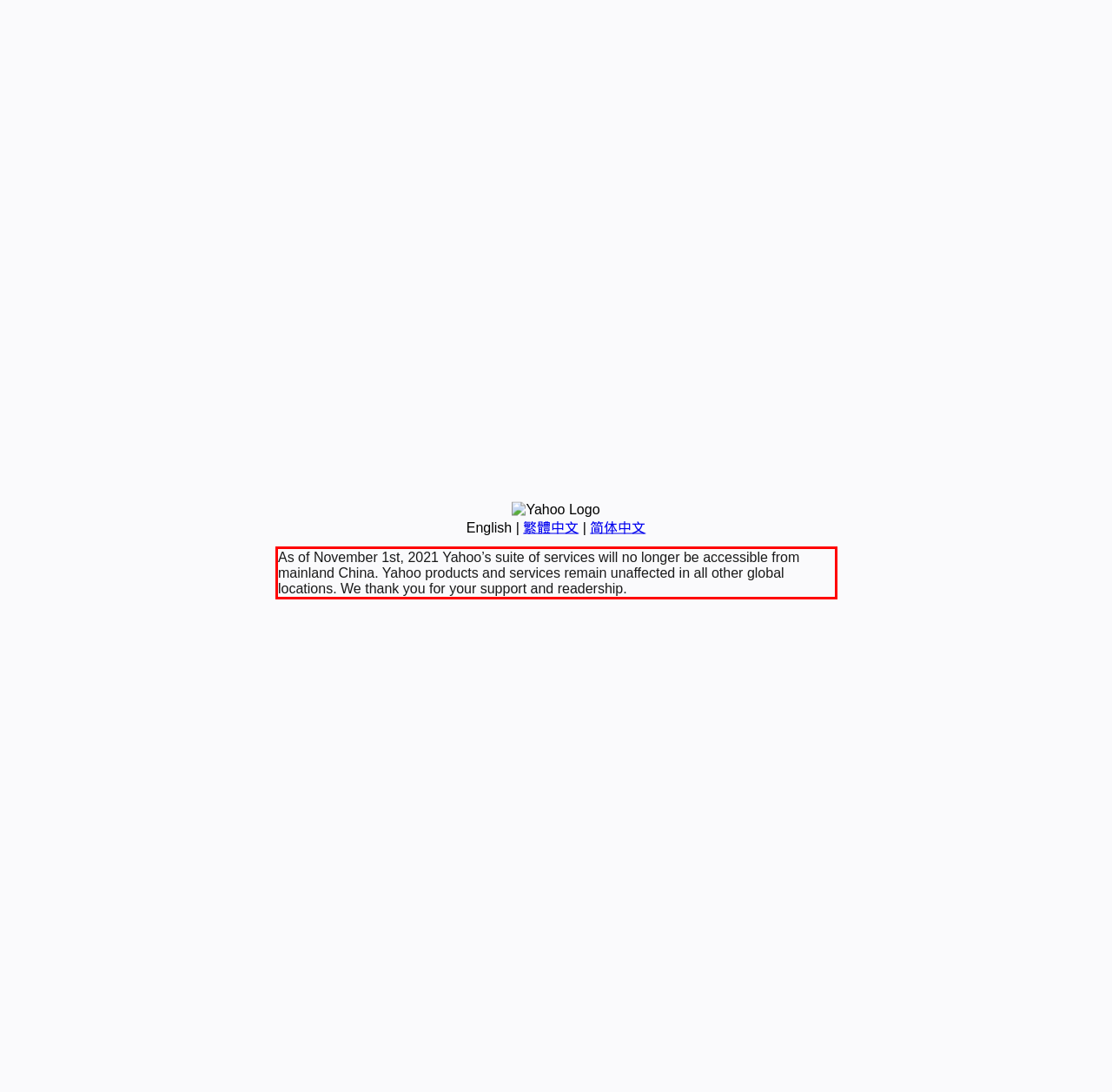With the provided screenshot of a webpage, locate the red bounding box and perform OCR to extract the text content inside it.

As of November 1st, 2021 Yahoo’s suite of services will no longer be accessible from mainland China. Yahoo products and services remain unaffected in all other global locations. We thank you for your support and readership.